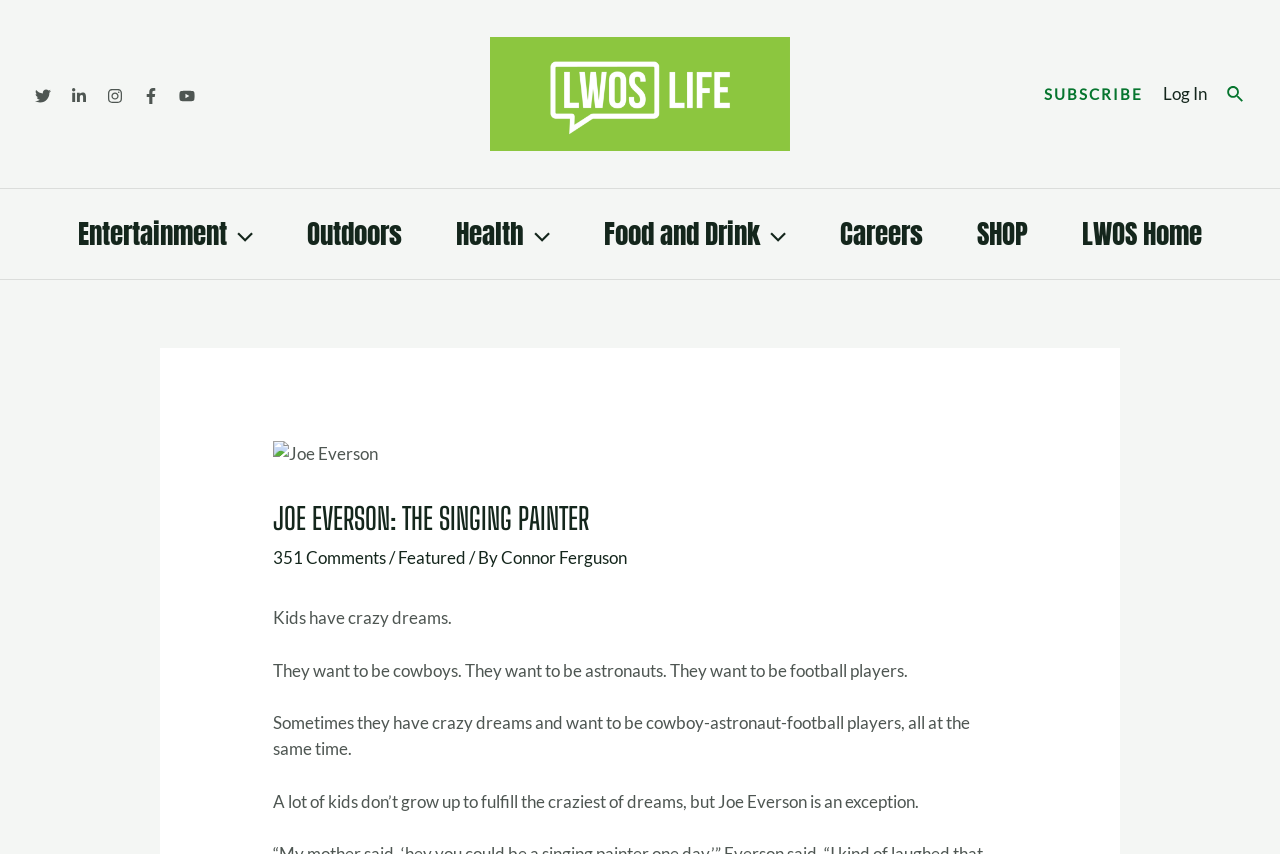What is the main heading displayed on the webpage? Please provide the text.

JOE EVERSON: THE SINGING PAINTER